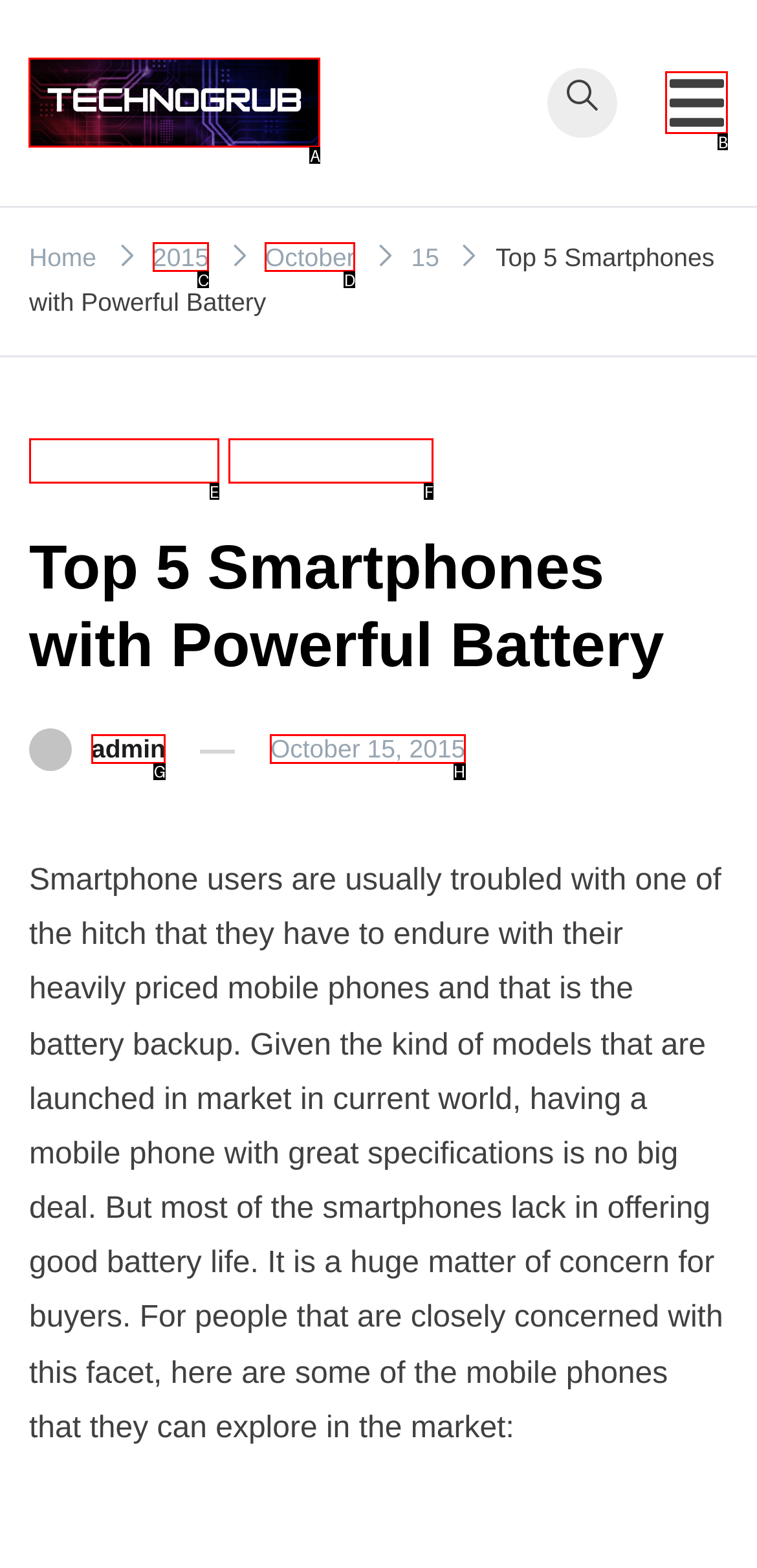For the instruction: click on technogrub link, determine the appropriate UI element to click from the given options. Respond with the letter corresponding to the correct choice.

A